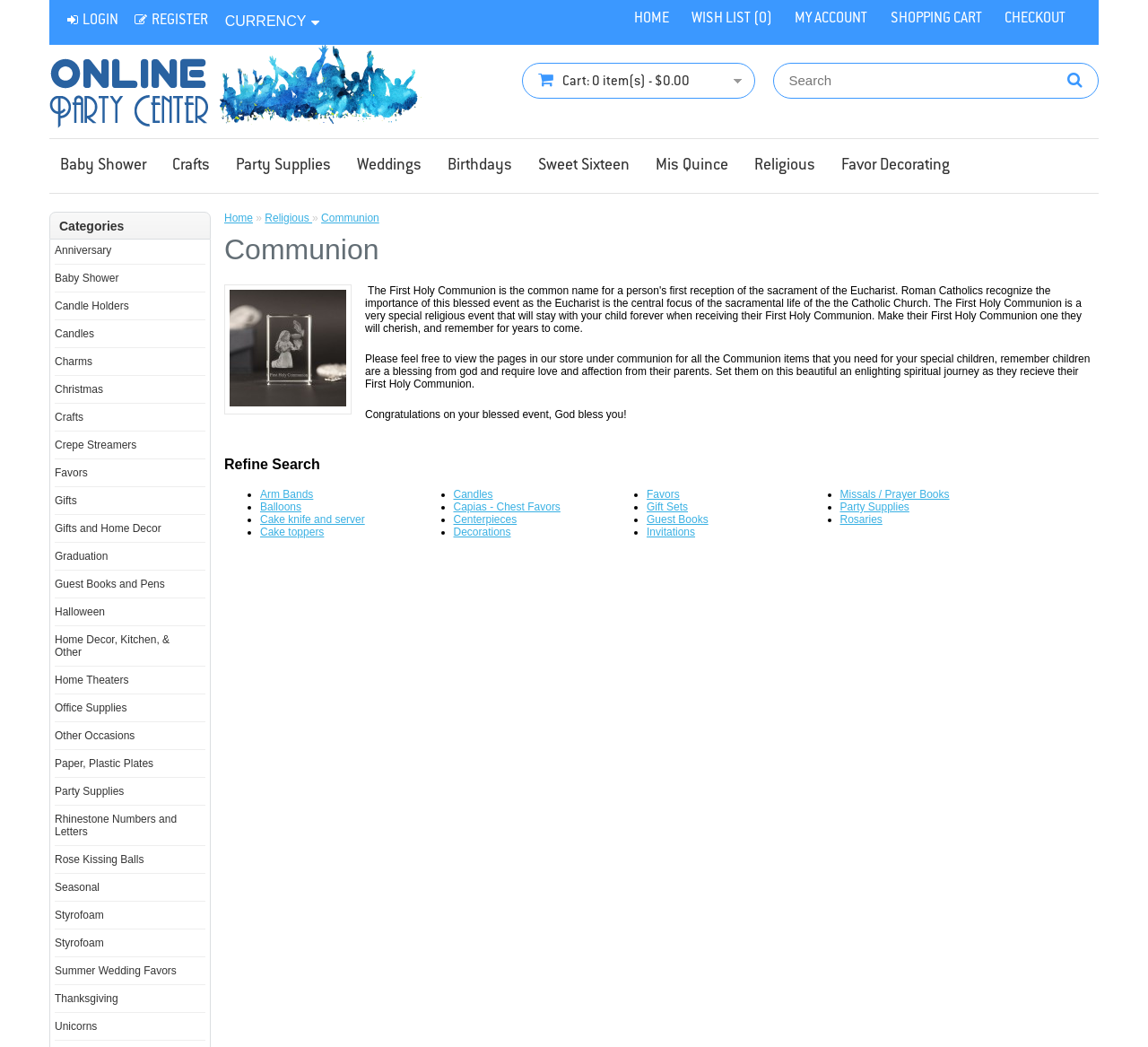Please indicate the bounding box coordinates of the element's region to be clicked to achieve the instruction: "browse Party Supplies". Provide the coordinates as four float numbers between 0 and 1, i.e., [left, top, right, bottom].

[0.196, 0.147, 0.298, 0.173]